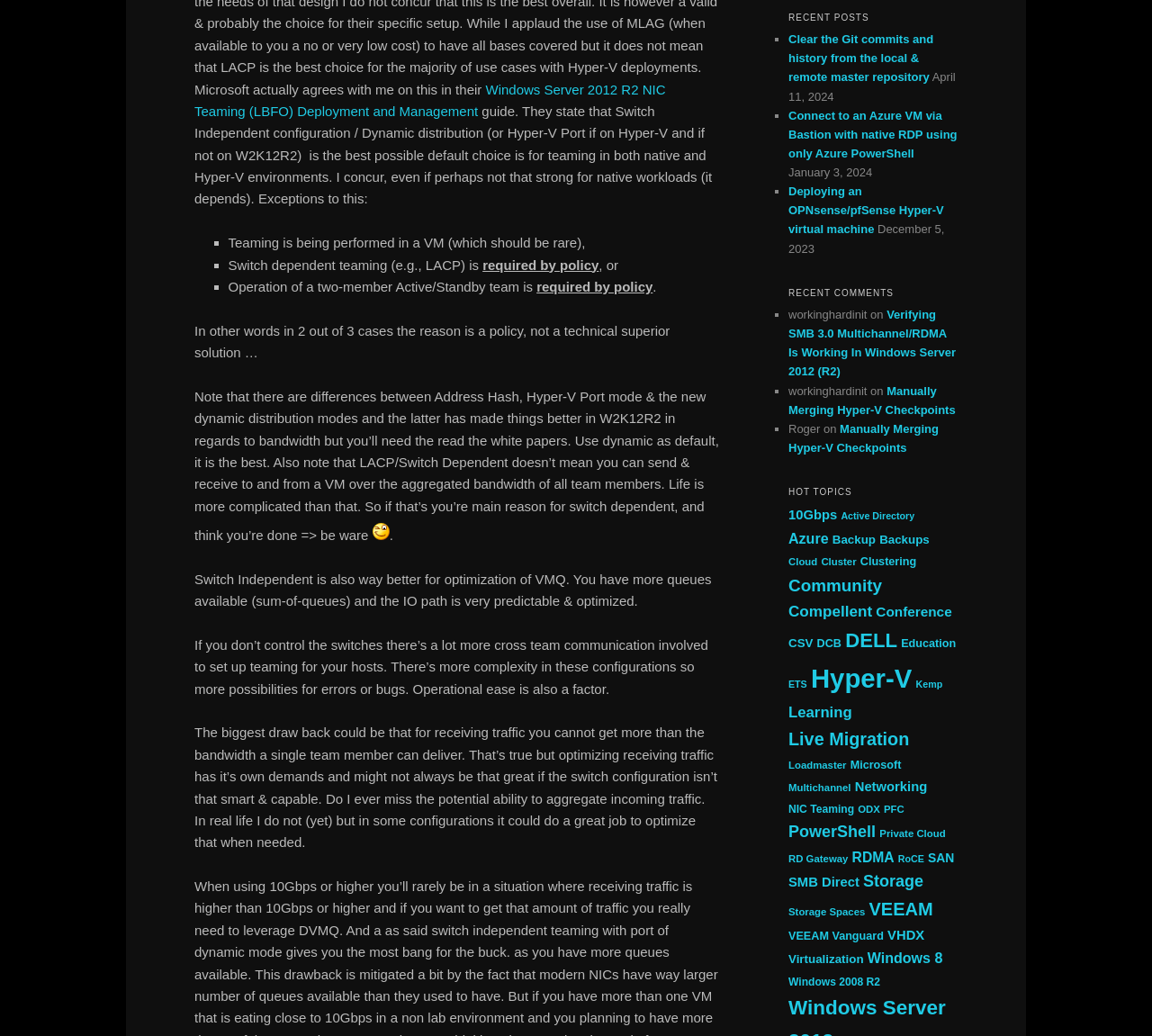Answer the following inquiry with a single word or phrase:
What is the topic of the first link?

Windows Server 2012 R2 NIC Teaming